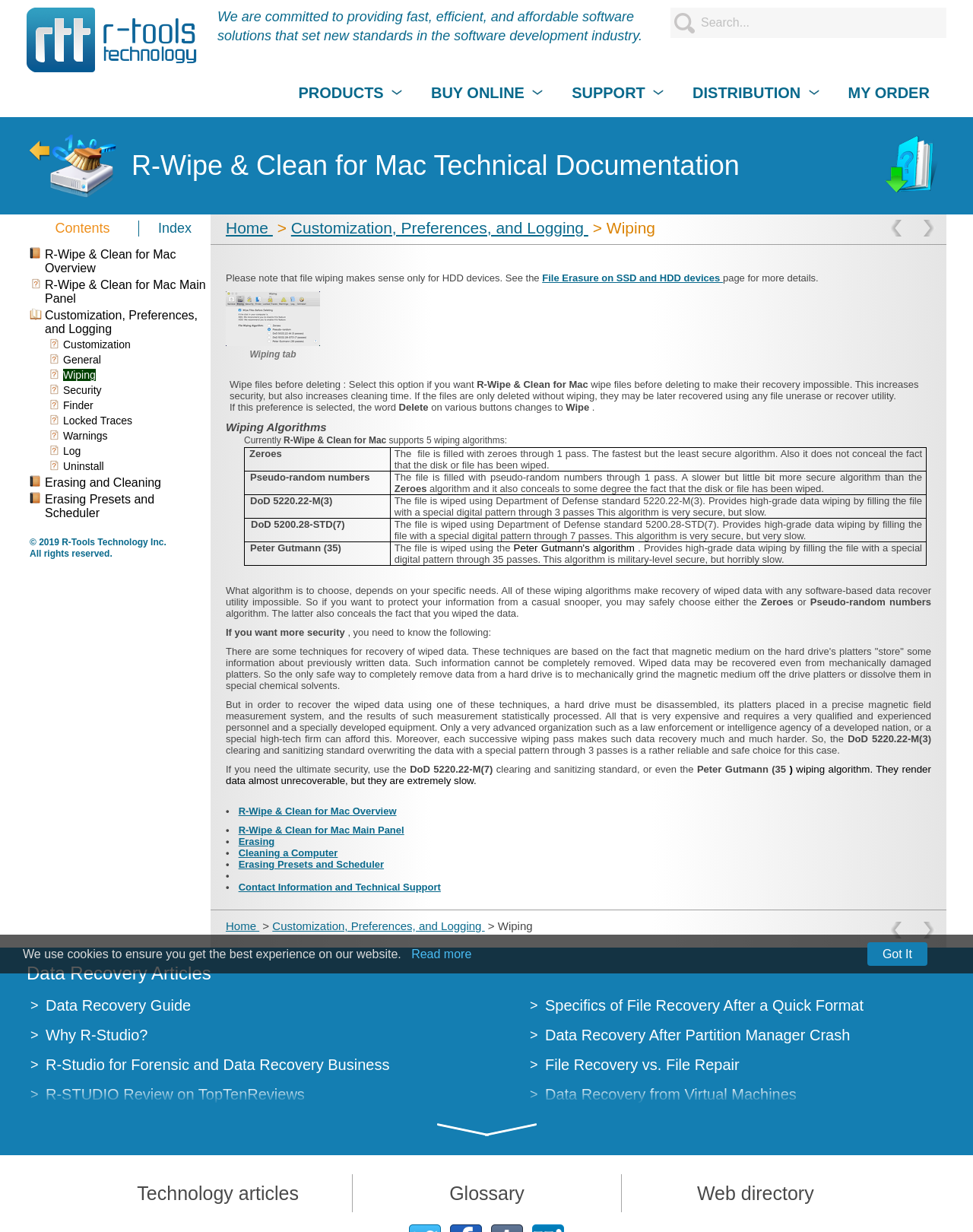Please provide a one-word or phrase answer to the question: 
What is the purpose of the 'Wipe files before deleting' option?

To make file recovery impossible